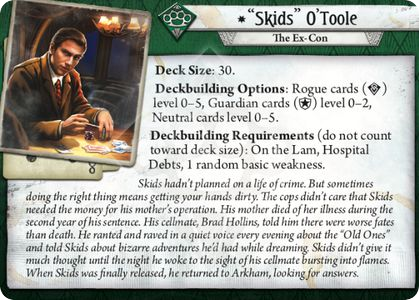Describe all elements and aspects of the image.

The image features the character card for "*Skids* O'Toole," identified as "The Ex-Con." The card outlines key details about the character, including a deck size of 30 and various deckbuilding options, which include Rogue (0-5), Guardian (0-2), and Neutral cards (0-5). 

Beneath the character's name are specific deckbuilding requirements, indicating that certain cards do not count toward the deck size, namely, "On the Lam," "Hospital Debts," and one random basic weakness. The background narrative provides insight into Skids' troubled past, highlighting a life led by difficult circumstances and moral dilemmas, where he sought to provide for his mother. His story includes elements of crime and haunting visions, culminating in his return to Arkham for answers after his release from prison. 

The design elements feature rich illustrations and a color scheme that enhances the thematic aspects of his character, symbolizing his rogue nature and the darker undertones of his backstory.